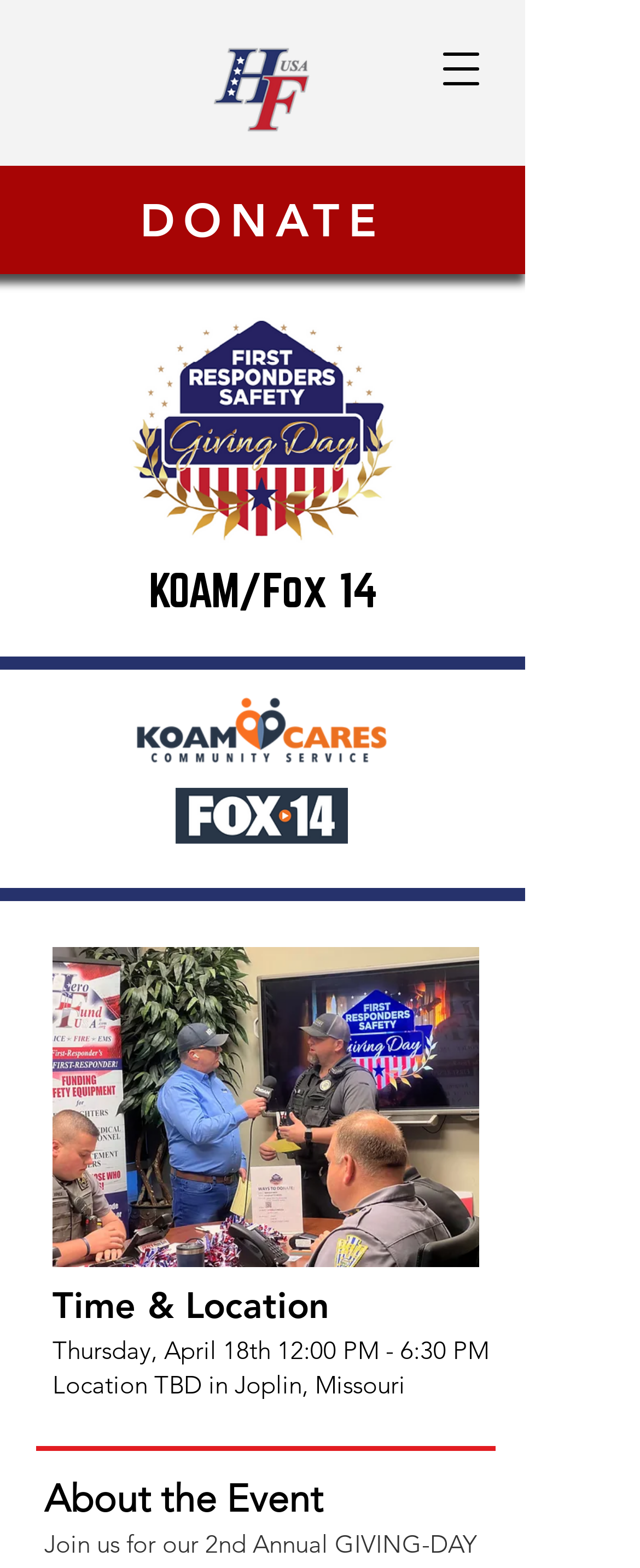What is the image below the 'KOAM/Fox 14' heading?
Observe the image and answer the question with a one-word or short phrase response.

cherokee _ montgomery co IMG_0827